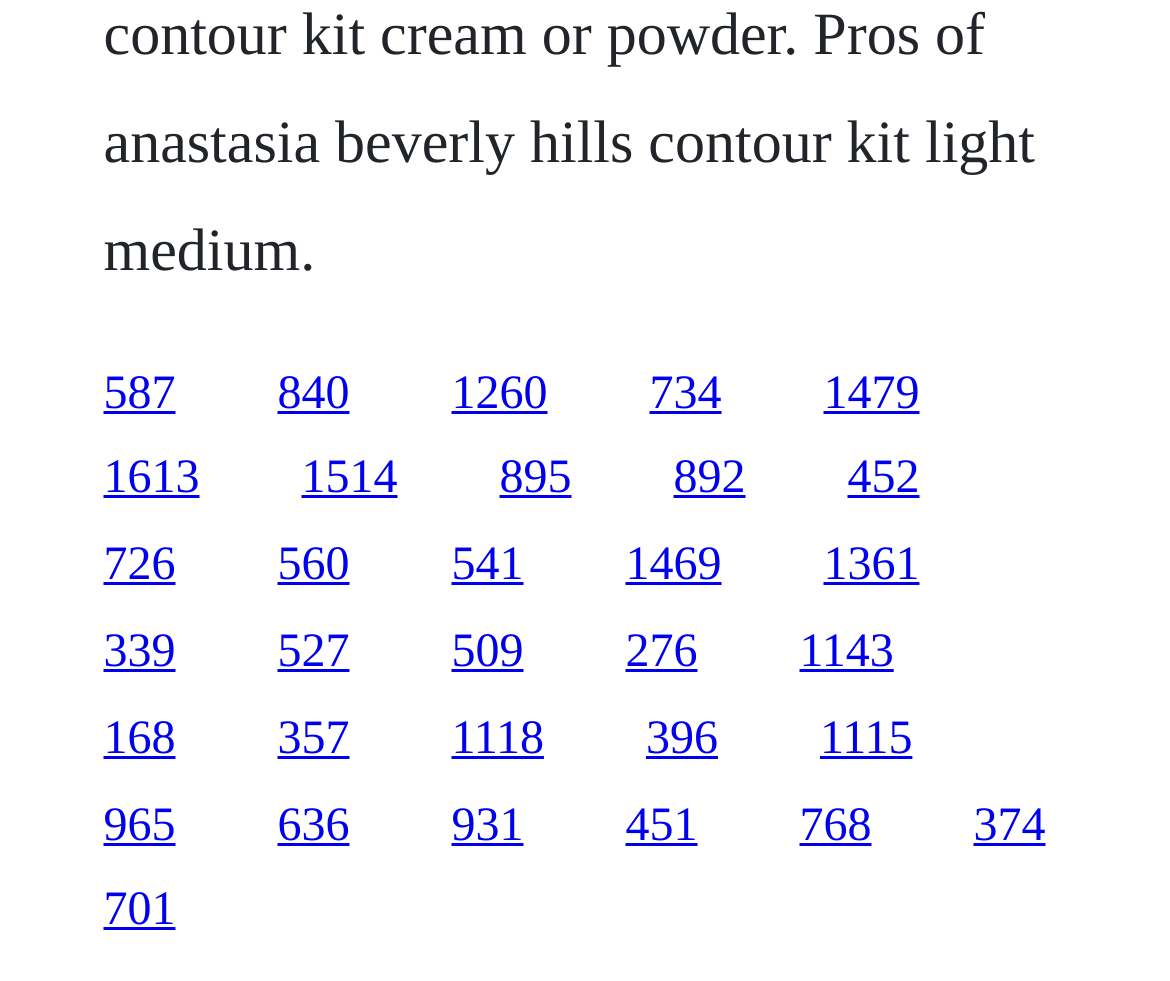Indicate the bounding box coordinates of the clickable region to achieve the following instruction: "visit the third link."

[0.386, 0.375, 0.468, 0.427]